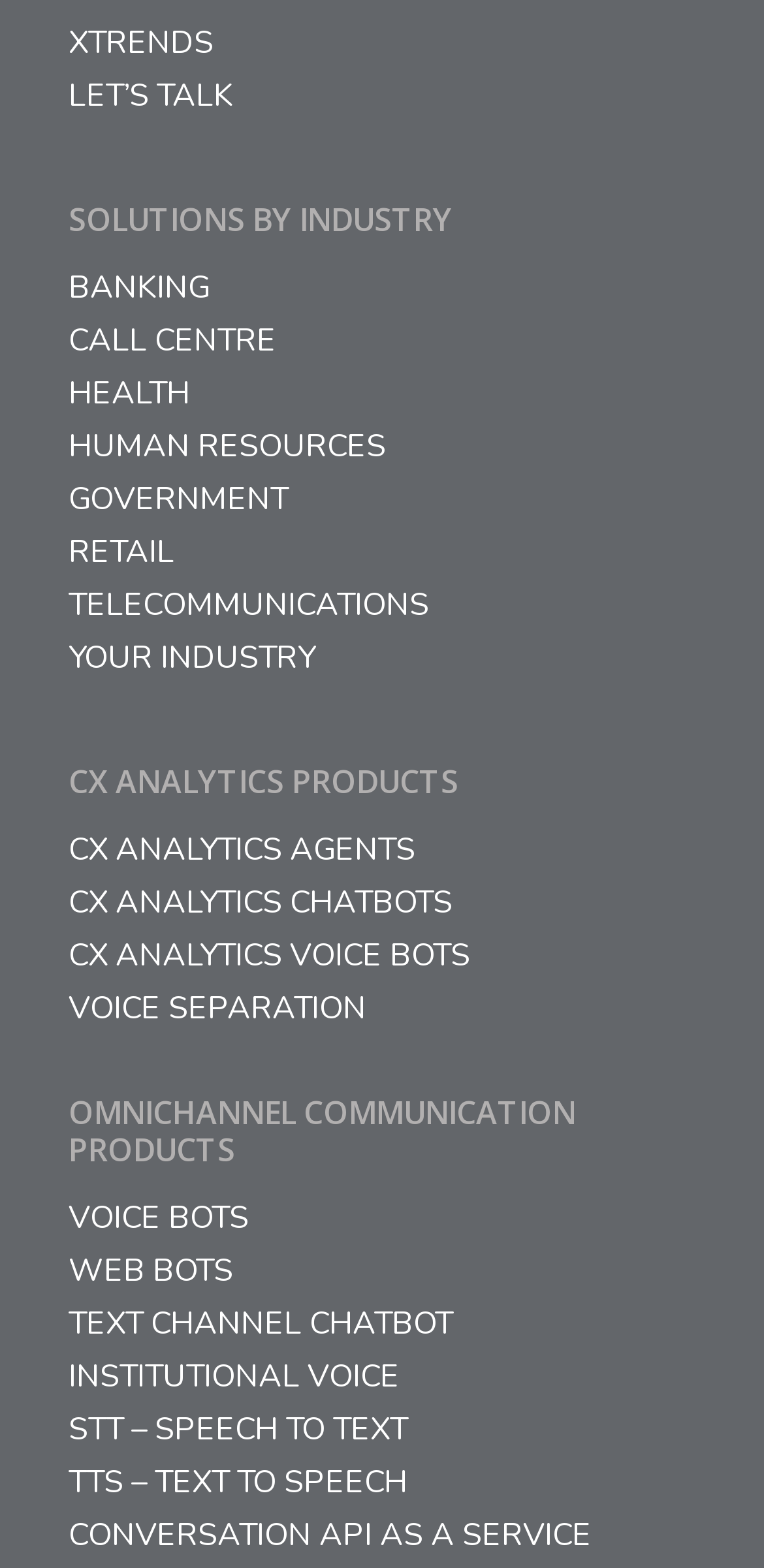Pinpoint the bounding box coordinates of the clickable element to carry out the following instruction: "Learn more about CX ANALYTICS AGENTS."

[0.09, 0.531, 0.91, 0.554]